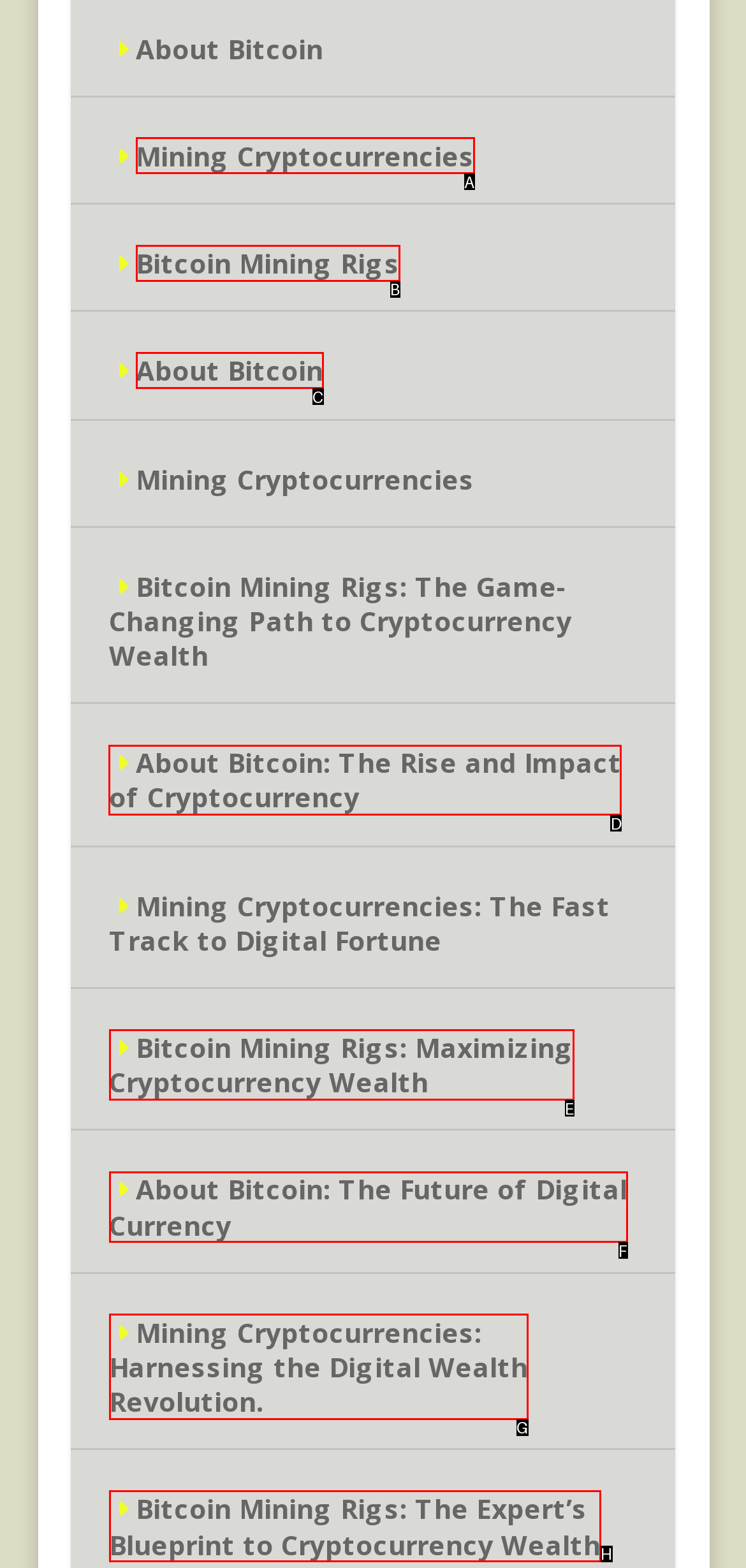Specify the letter of the UI element that should be clicked to achieve the following: Read about the rise and impact of Cryptocurrency
Provide the corresponding letter from the choices given.

D